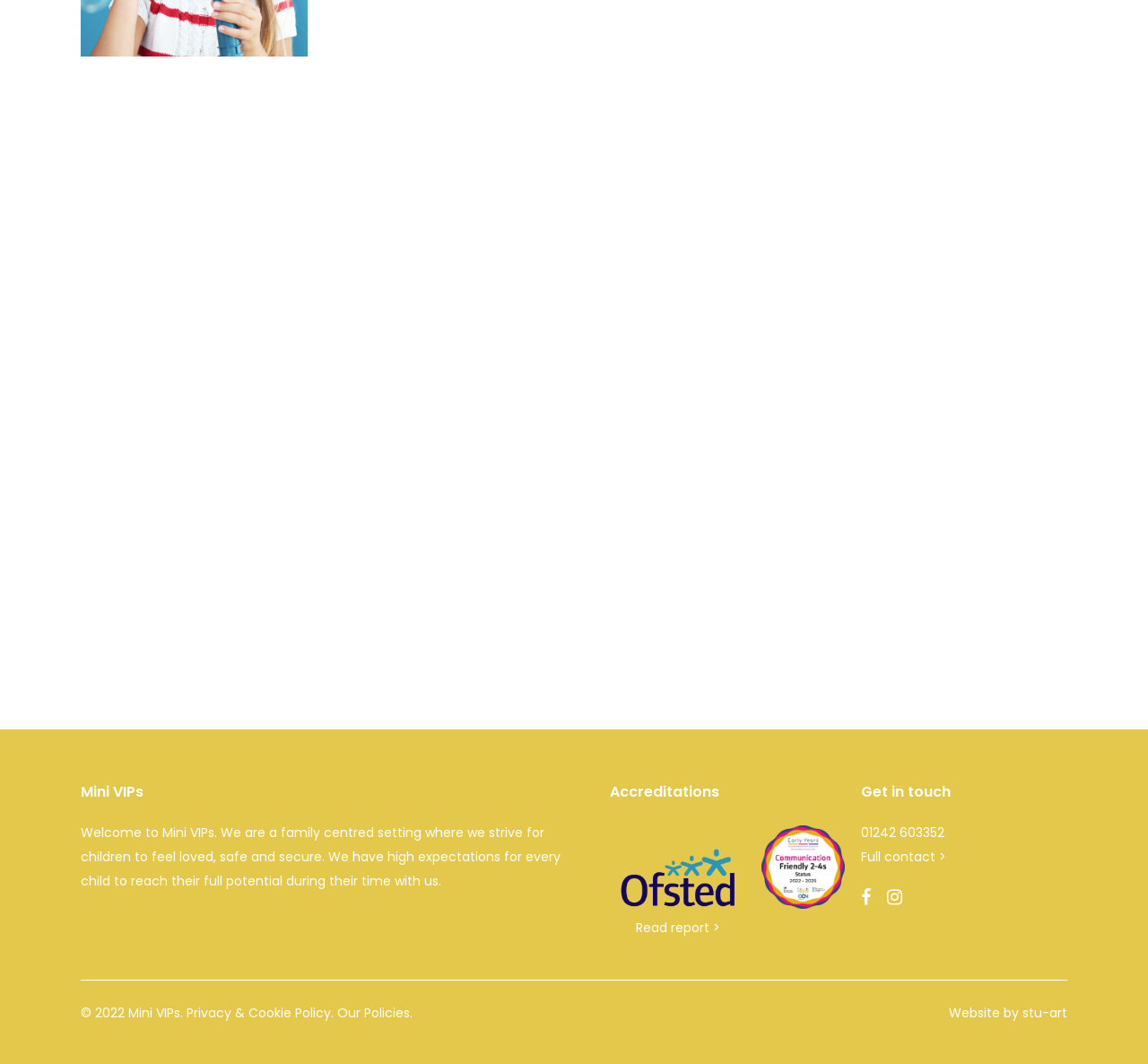What is the accreditation report about?
Please provide a detailed and thorough answer to the question.

The accreditation report can be accessed by clicking on the link 'Read report >' which is located in the 'Accreditations' section.